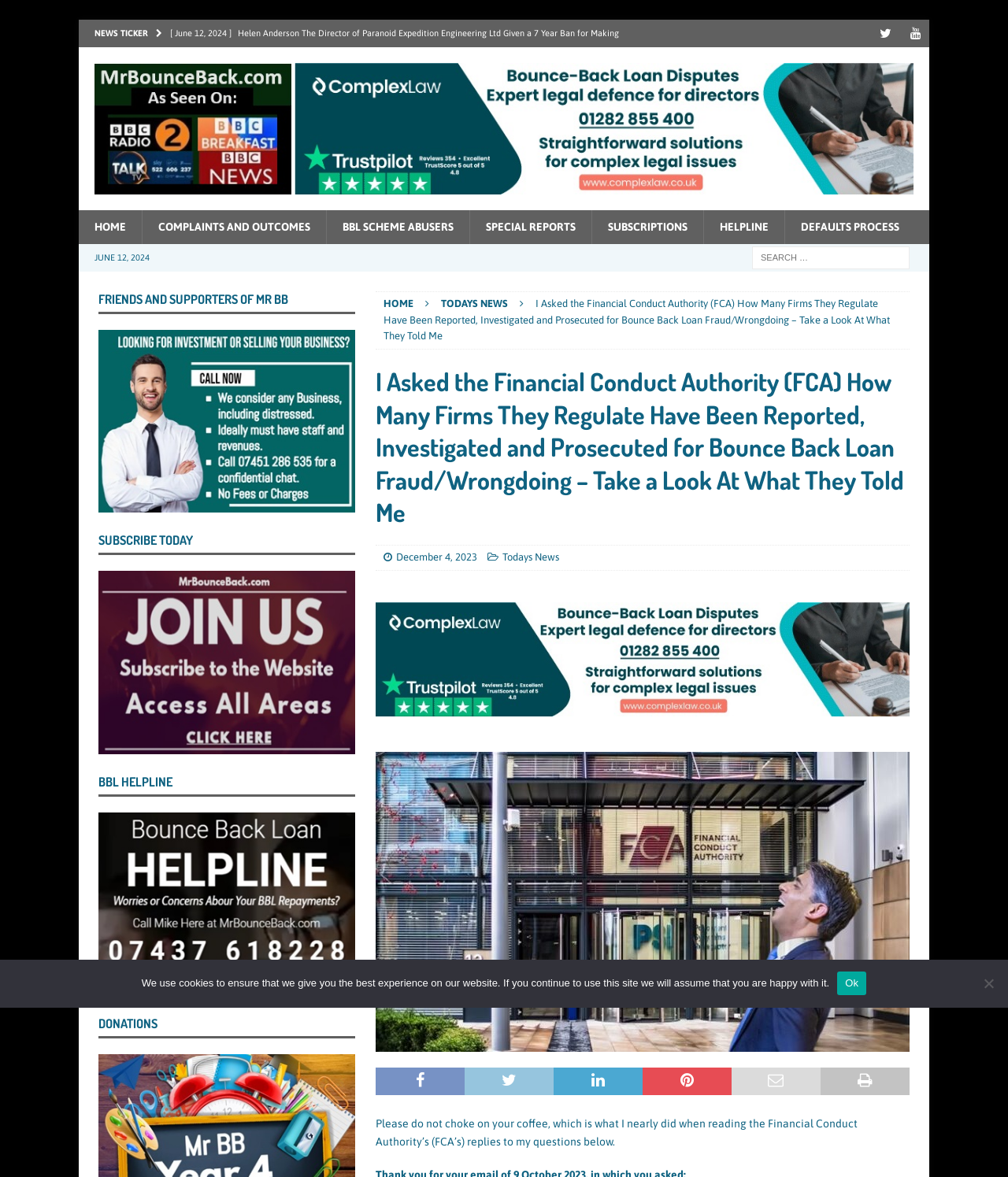What is the purpose of the 'Search for:' box?
Please use the image to deliver a detailed and complete answer.

I inferred this by looking at the search box and its label 'Search for:', which suggests that it is meant to be used to search for specific content on the website.